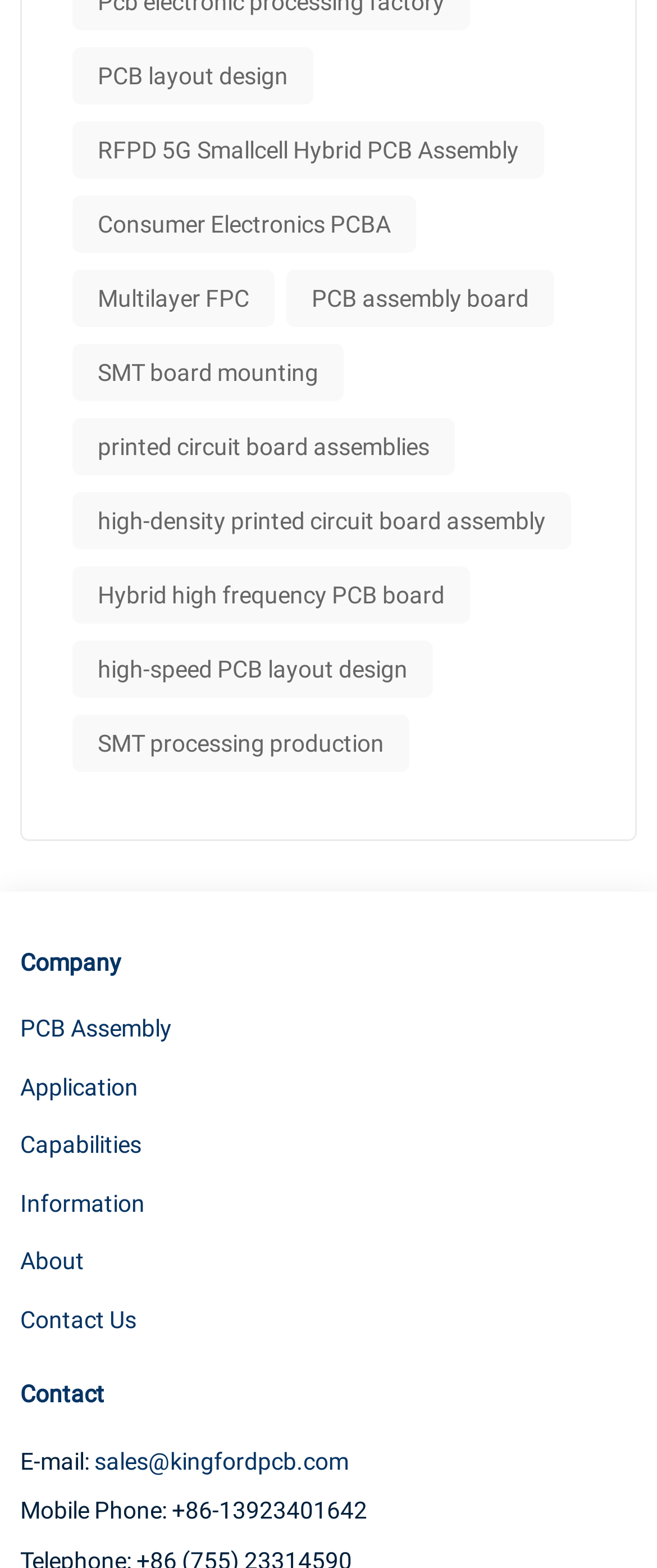Please determine the bounding box coordinates of the clickable area required to carry out the following instruction: "Click on PCB layout design". The coordinates must be four float numbers between 0 and 1, represented as [left, top, right, bottom].

[0.11, 0.03, 0.477, 0.066]